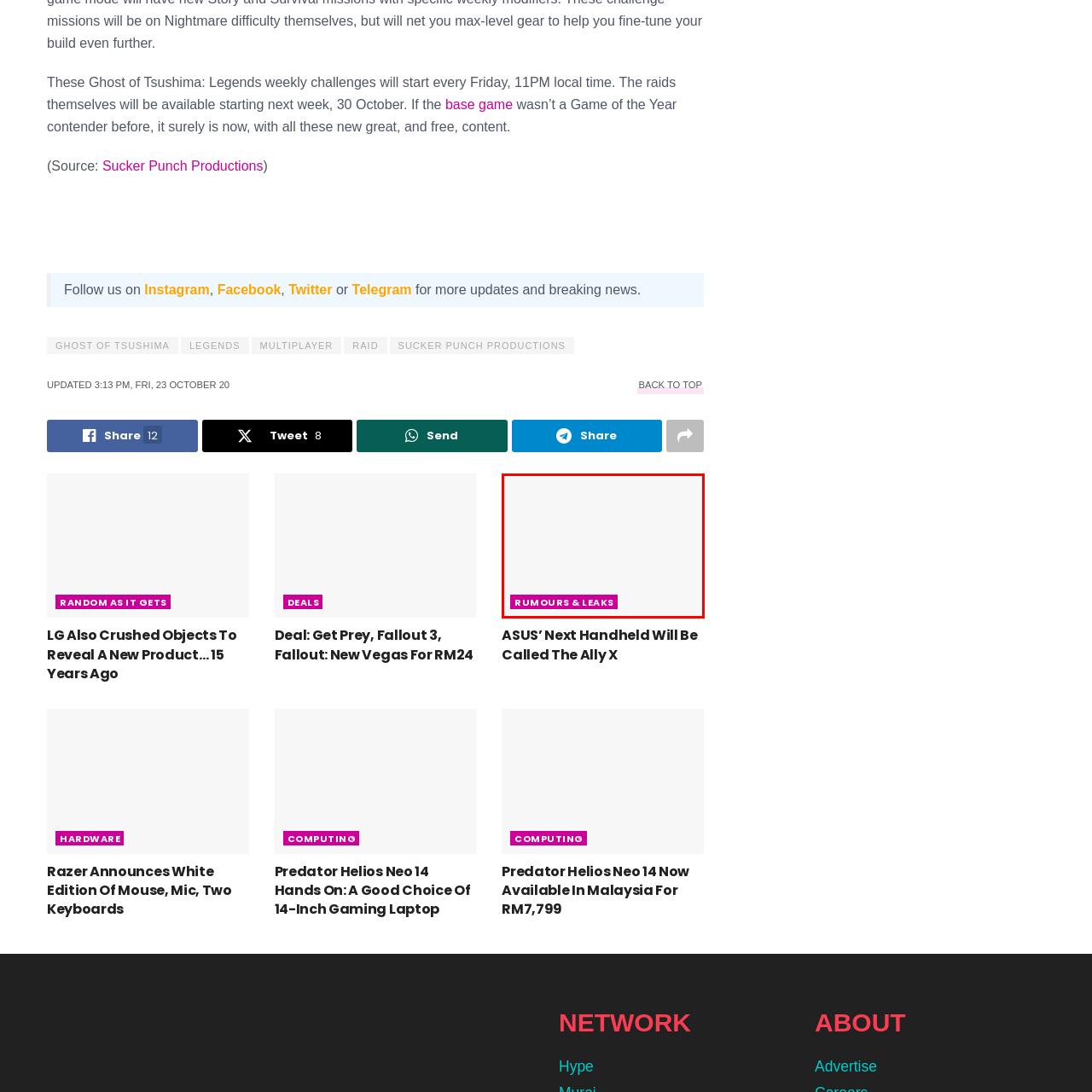Please provide a thorough description of the image inside the red frame.

The image features a bold and colorful banner titled "RUMOURS & LEAKS." Set against a stark white background, the text is prominently displayed in a bright, eye-catching magenta, emphasizing its content. The design suggests a focus on insider information or unverified news, making it suitable for attracting attention on a webpage dedicated to gaming or technology updates. This banner likely indicates a section dedicated to sharing the latest speculations, potential product announcements, or leaks from reputable sources, catering to an engaged audience eager for the newest insights.